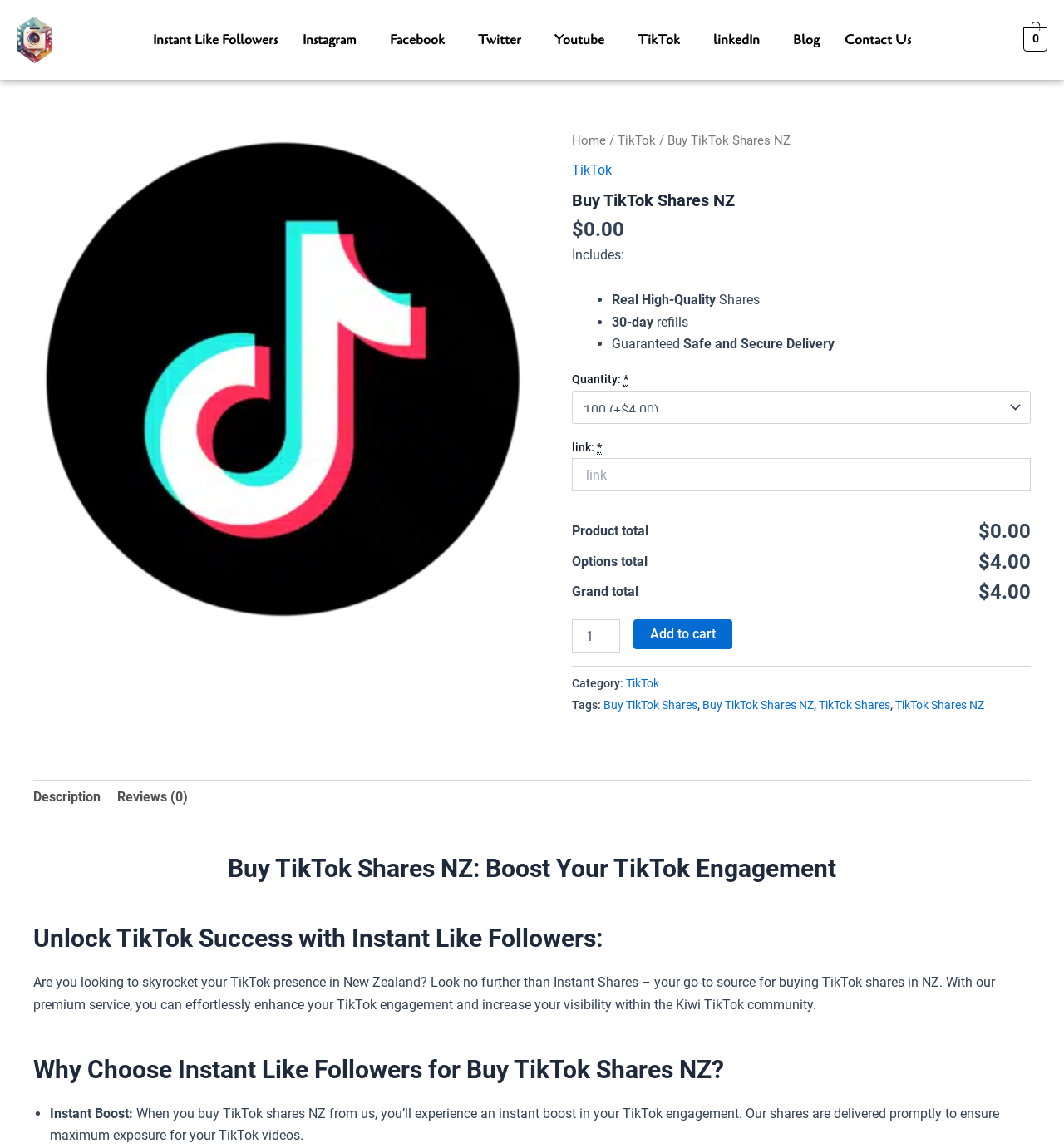Determine the bounding box coordinates of the region I should click to achieve the following instruction: "Click the 'Buy TikTok Shares NZ' link". Ensure the bounding box coordinates are four float numbers between 0 and 1, i.e., [left, top, right, bottom].

[0.031, 0.113, 0.5, 0.547]